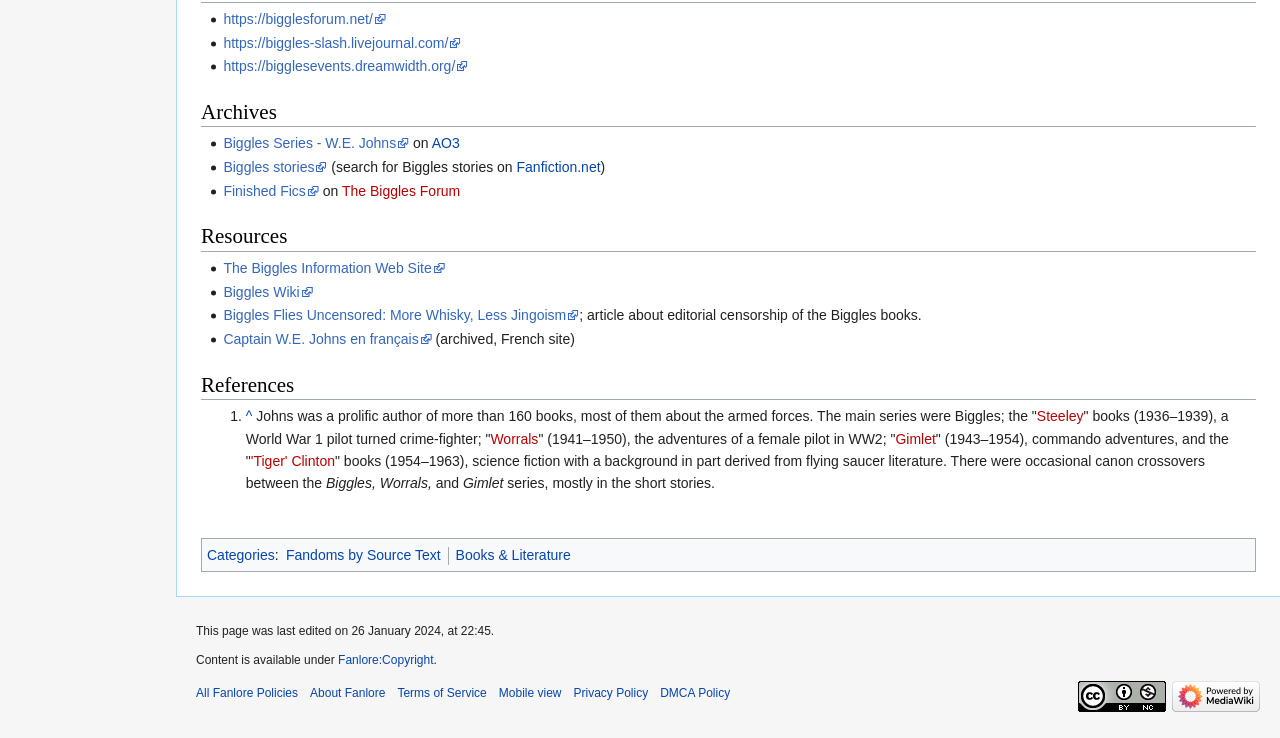Determine the bounding box coordinates for the HTML element described here: "Finished Fics".

[0.175, 0.248, 0.249, 0.27]